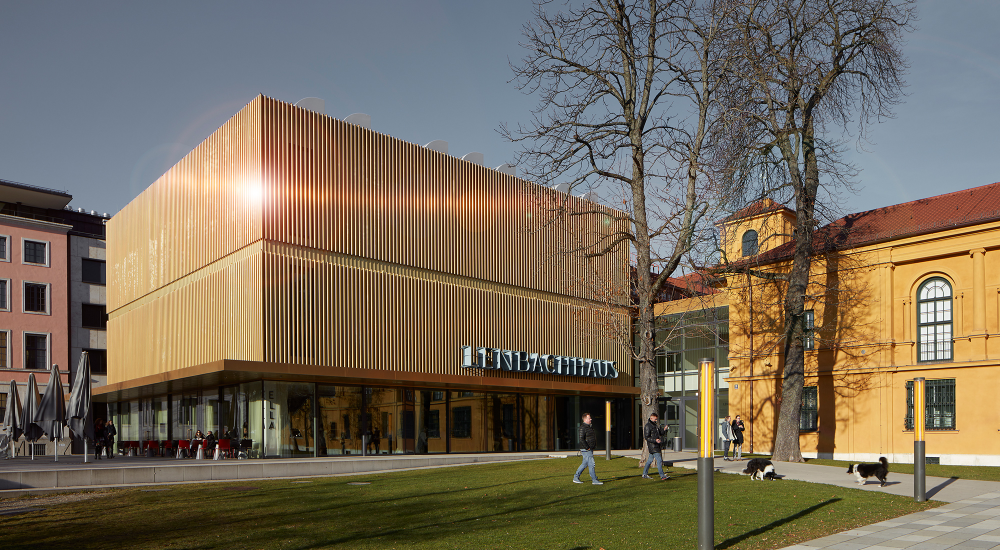Refer to the image and offer a detailed explanation in response to the question: What is the color of the adjacent building?

The caption describes the adjacent building as 'yellow', which indicates its color.